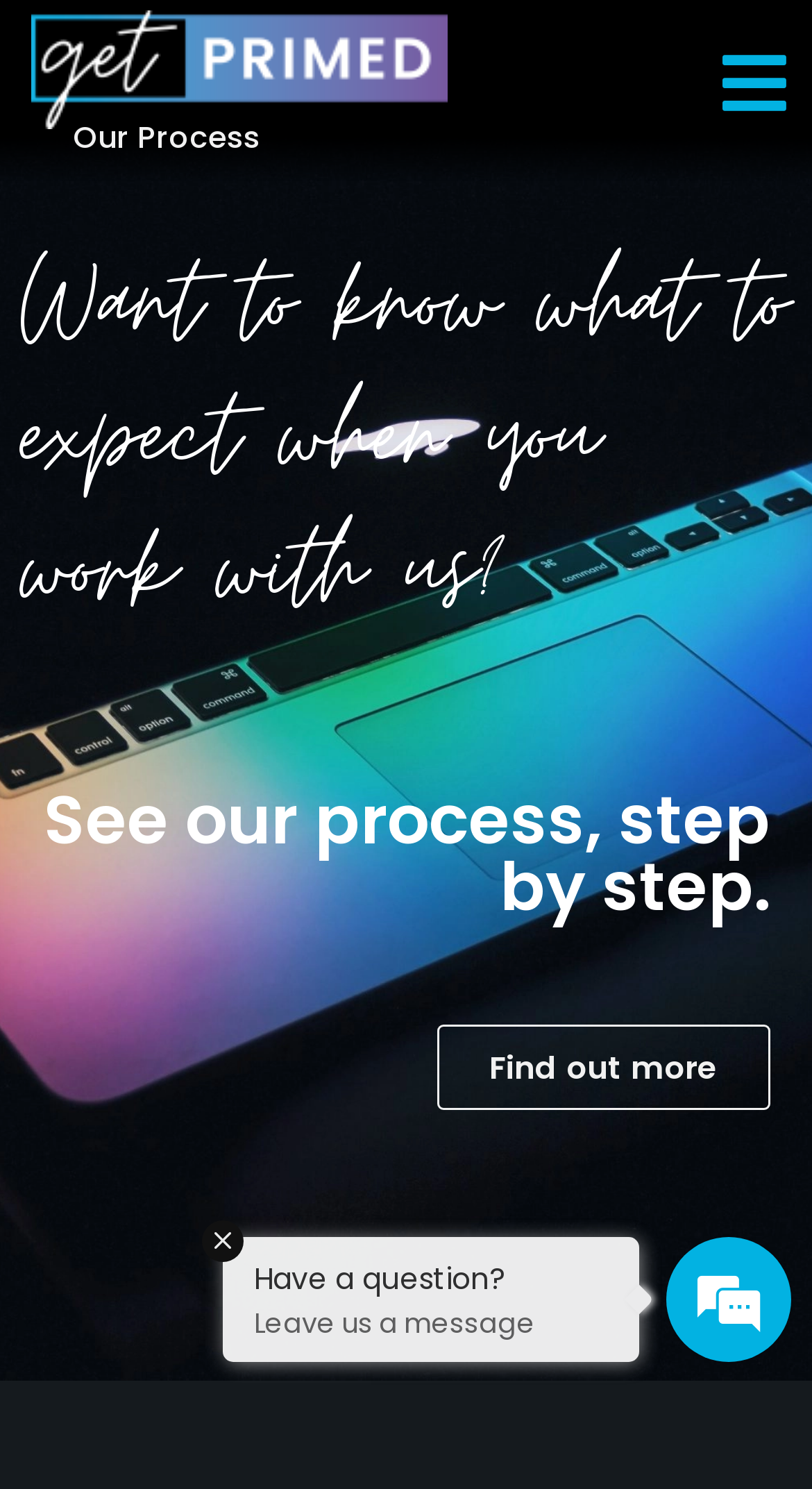How can users contact the company?
Using the image provided, answer with just one word or phrase.

Leave a message